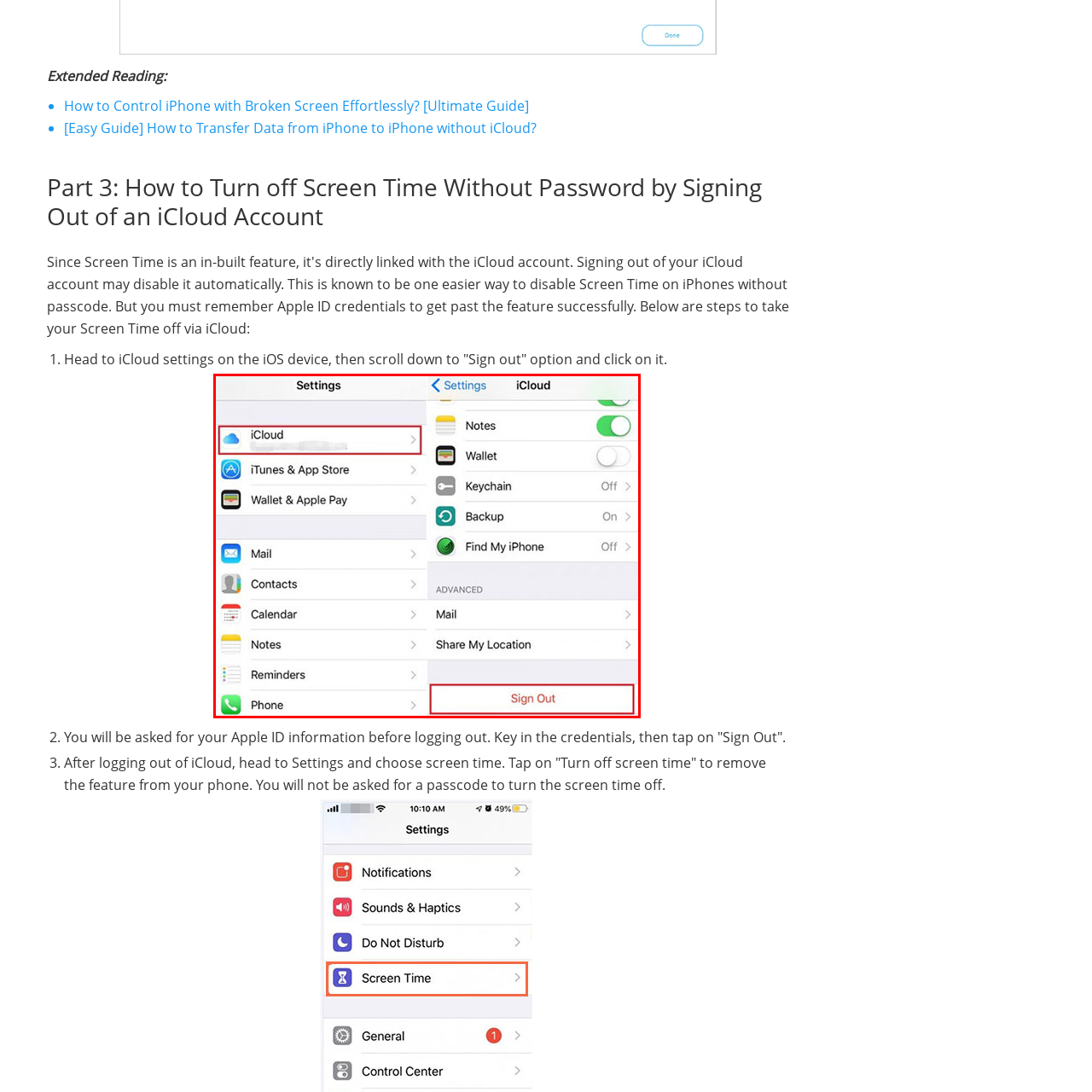Generate a detailed caption for the picture within the red-bordered area.

This image displays the Settings page of an iPhone, specifically highlighting the iCloud settings. On the left side of the screen, the menu lists various options under the "Settings" section, with "iCloud" prominently highlighted in red, indicating that it is currently selected. On the right side, the iCloud settings are shown, featuring various toggles for options such as Notes, Wallet, and Keychain. The "Sign Out" button is prominently displayed at the bottom, outlined in red, emphasizing the option for users to sign out of their iCloud account. This visual aids users in navigating the process of signing out of iCloud, which is essential for managing their accounts on the device.